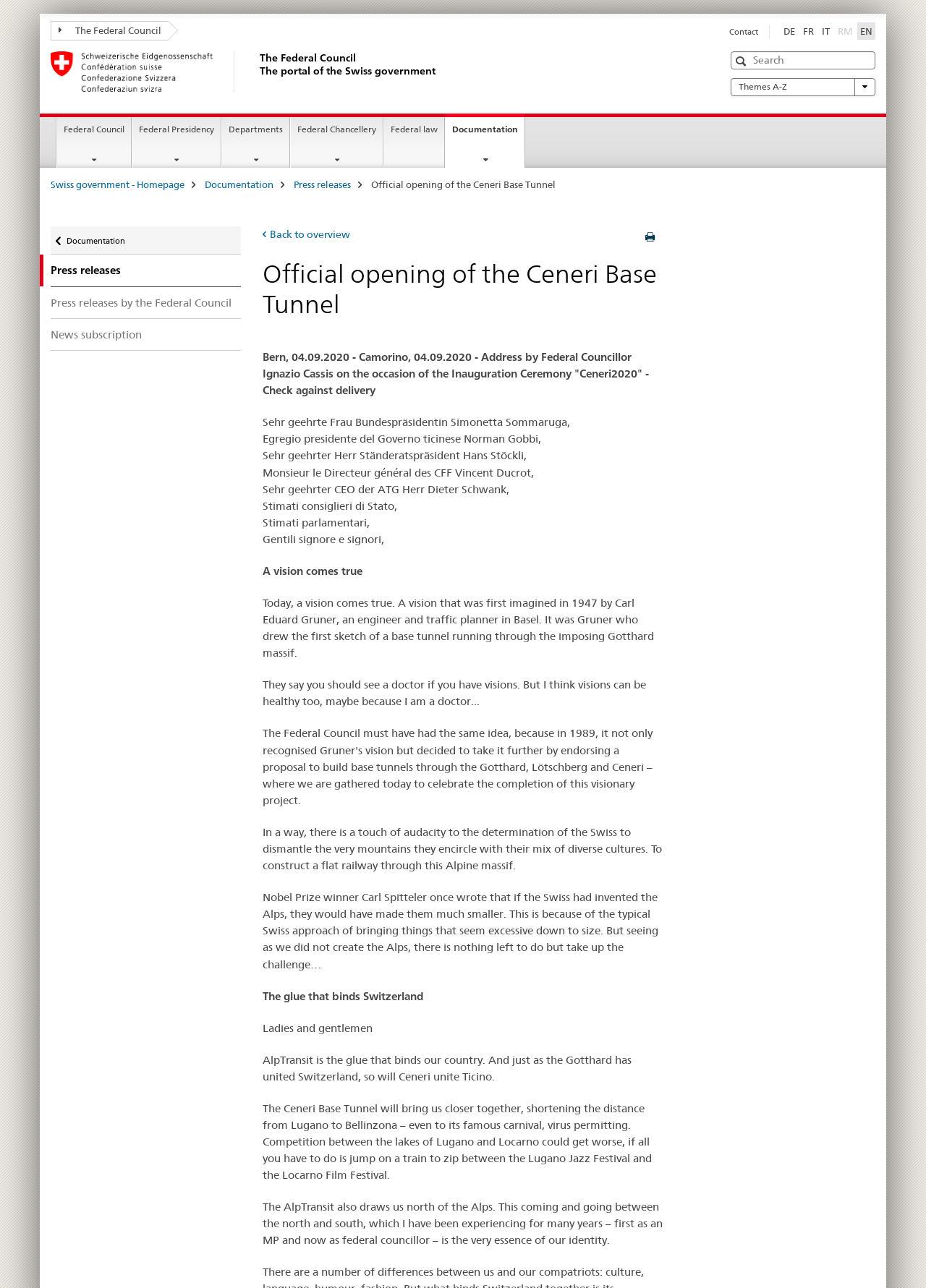Locate the bounding box coordinates of the element you need to click to accomplish the task described by this instruction: "View the 'Cute-Animals-Coloring-Pages' image".

None